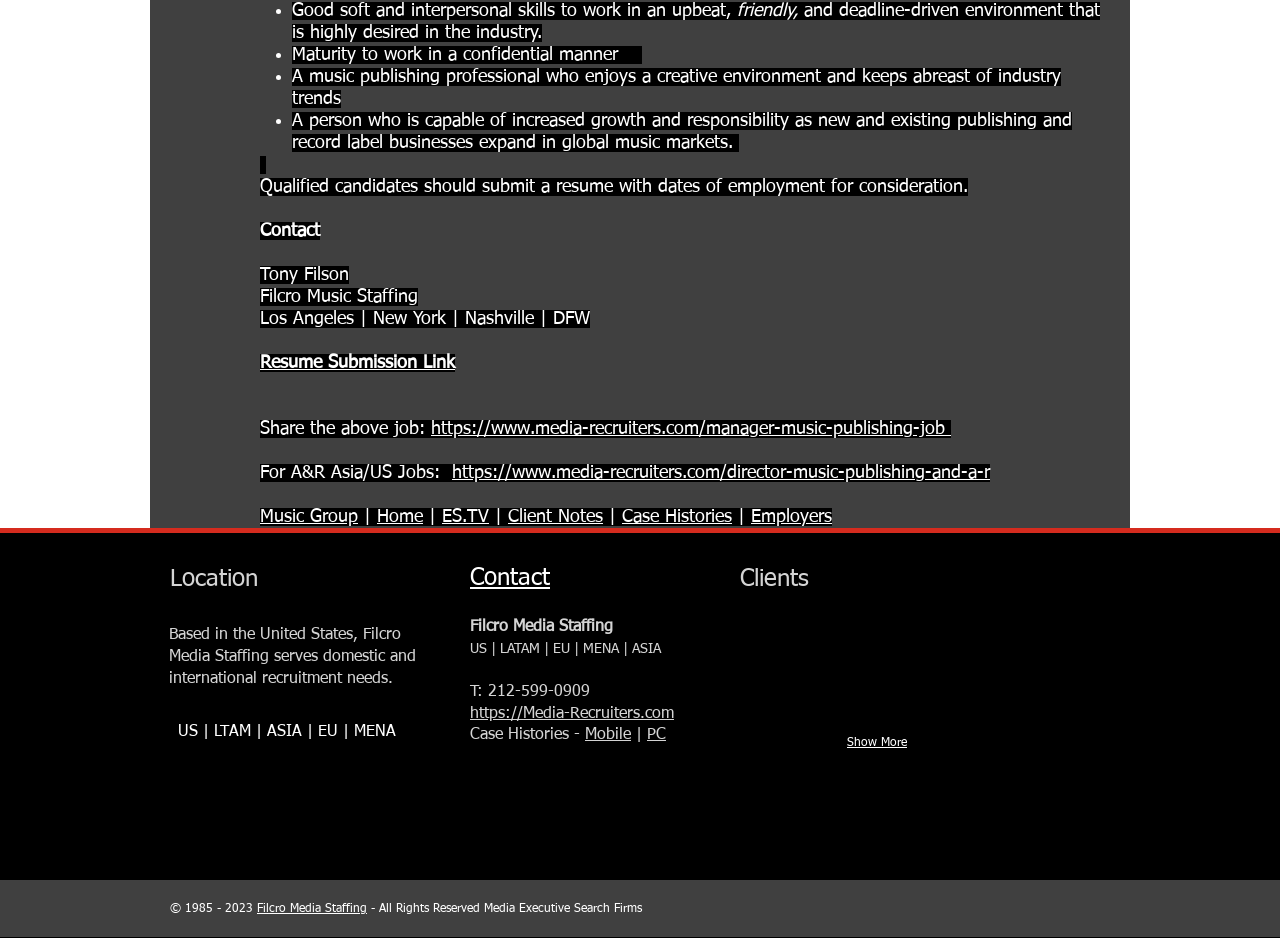Identify the bounding box coordinates for the element you need to click to achieve the following task: "View Case Histories". Provide the bounding box coordinates as four float numbers between 0 and 1, in the form [left, top, right, bottom].

[0.486, 0.542, 0.572, 0.561]